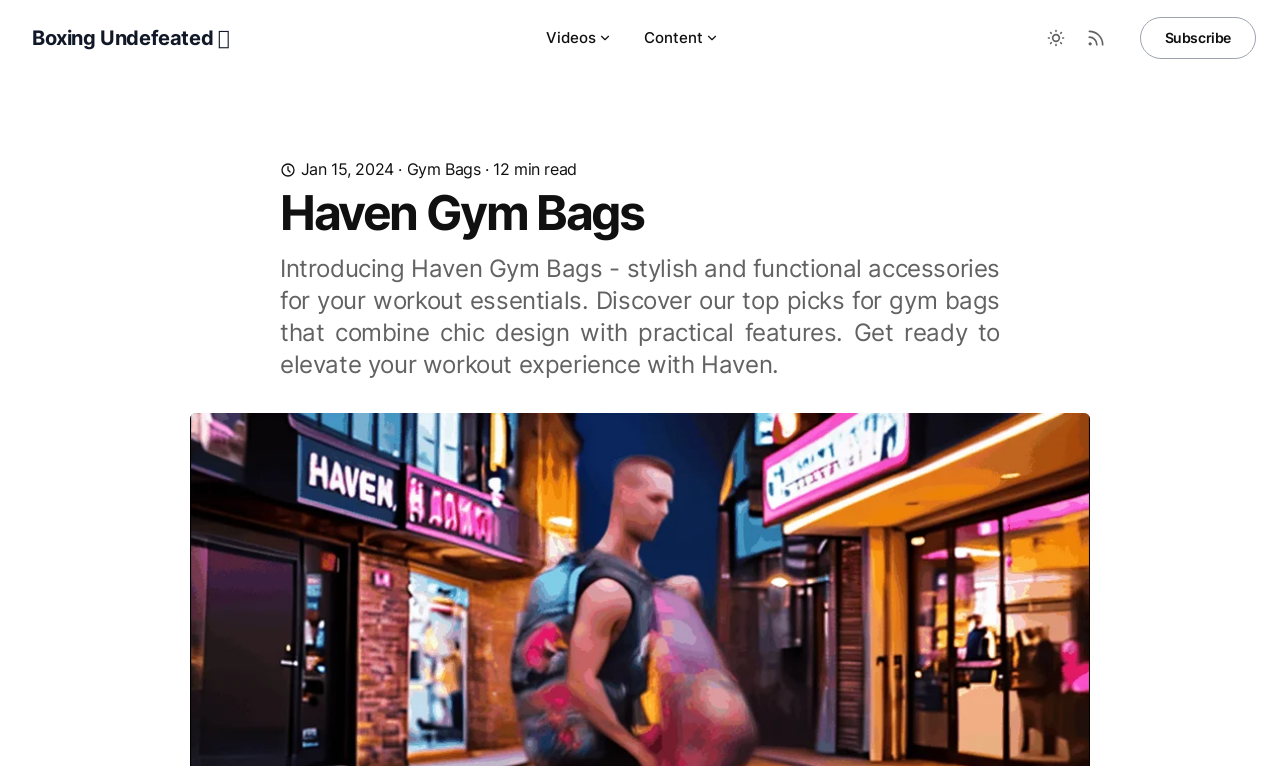What is the purpose of the 'Toggle between Dark and Light mode' button?
Please use the image to provide a one-word or short phrase answer.

Change theme